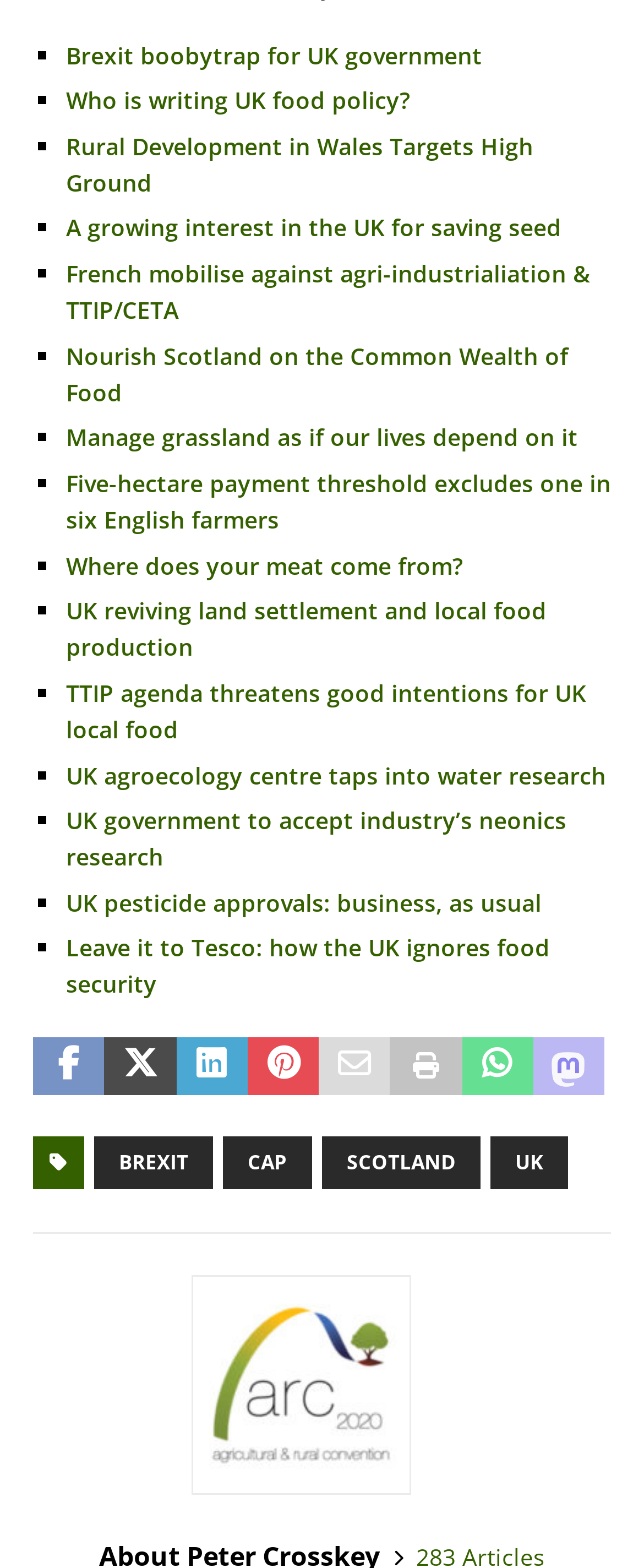Provide the bounding box coordinates of the HTML element this sentence describes: "Brexit boobytrap for UK government". The bounding box coordinates consist of four float numbers between 0 and 1, i.e., [left, top, right, bottom].

[0.103, 0.025, 0.749, 0.045]